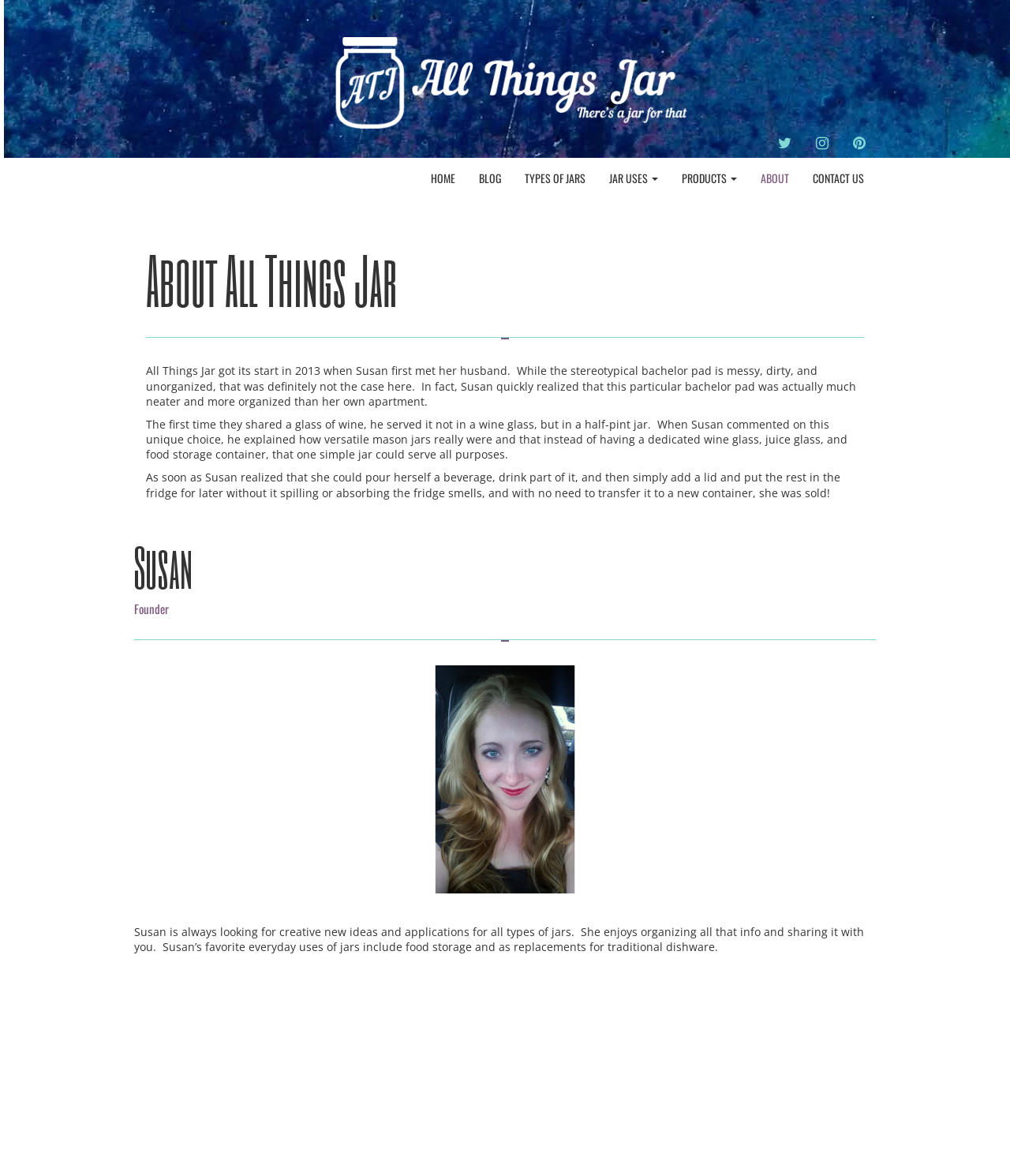Provide a brief response using a word or short phrase to this question:
What is one of Susan's favorite uses of jars?

Food storage